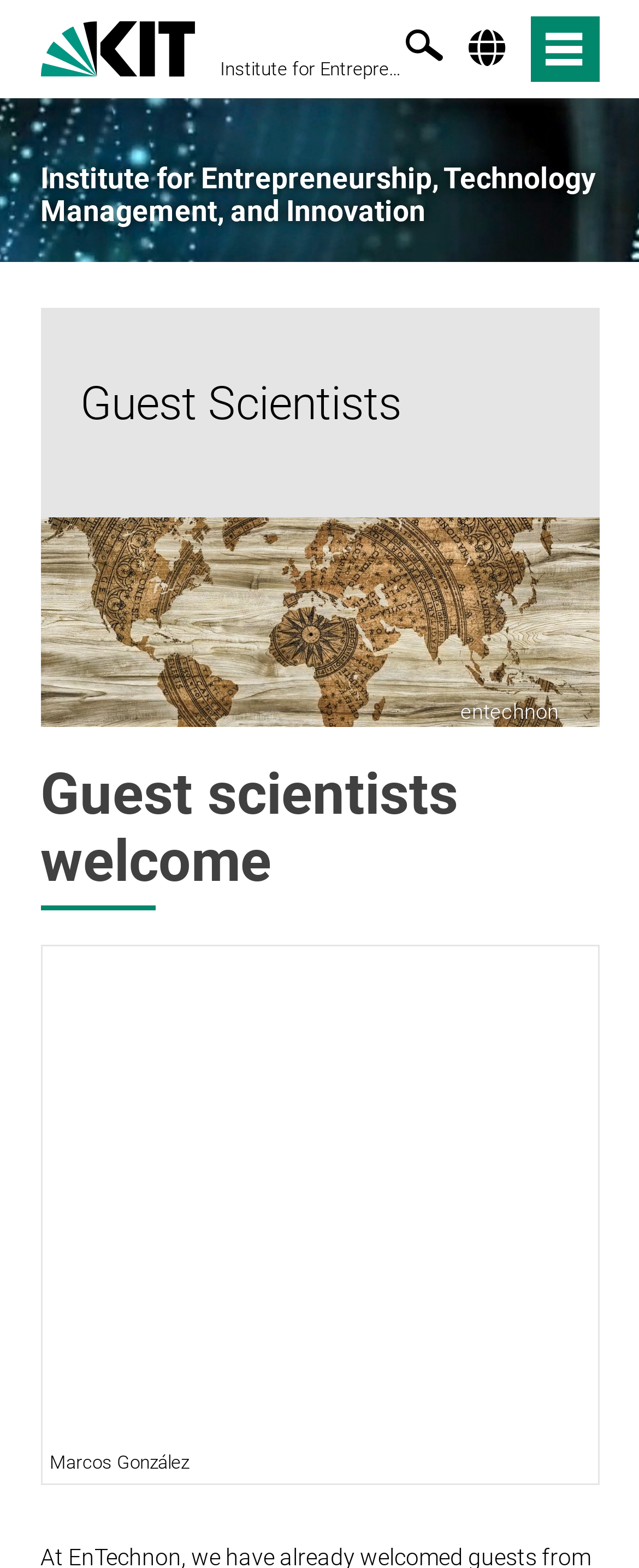Is the search function enabled?
Based on the image, give a concise answer in the form of a single word or short phrase.

No